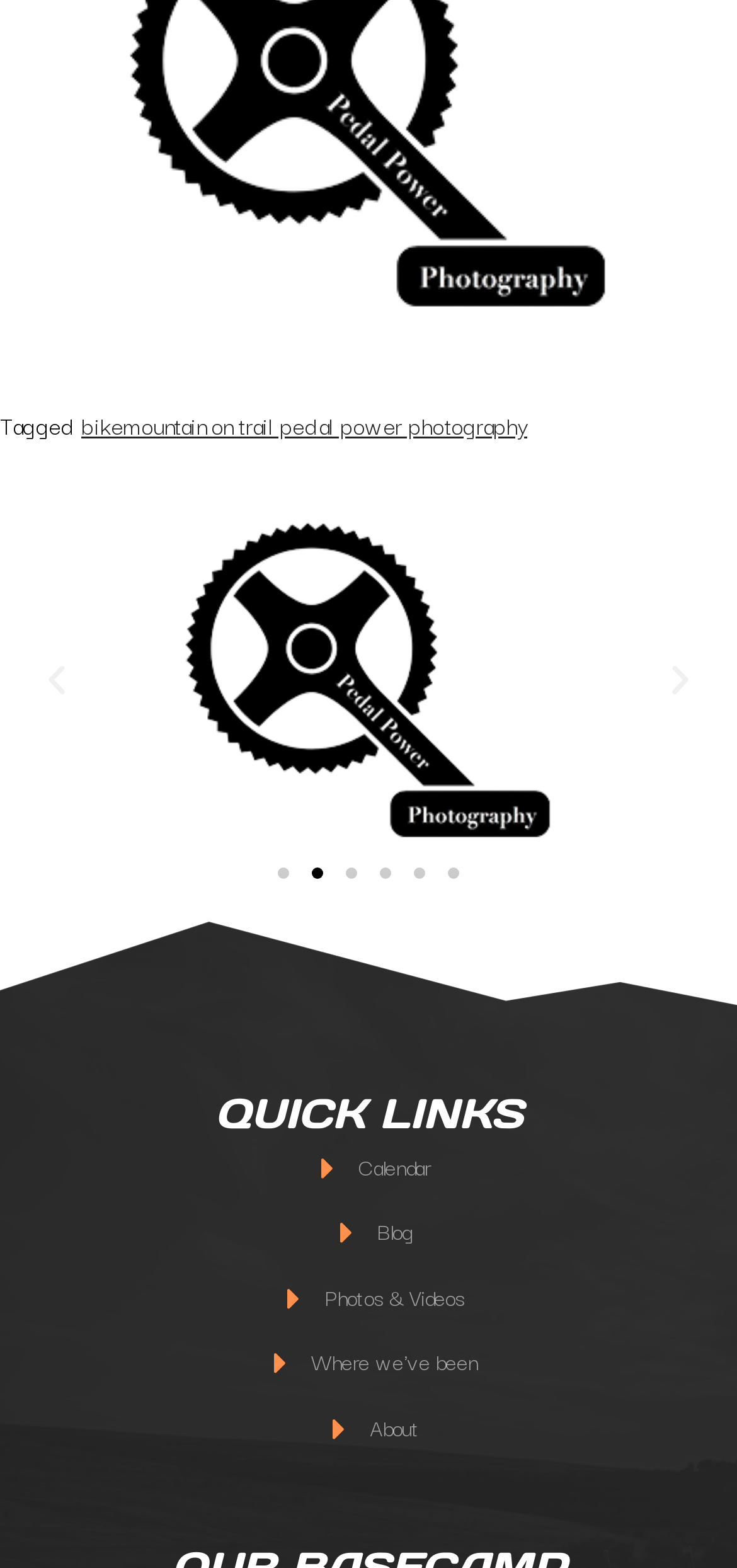Please mark the bounding box coordinates of the area that should be clicked to carry out the instruction: "Go to the 'Calendar' page".

[0.038, 0.733, 0.962, 0.756]